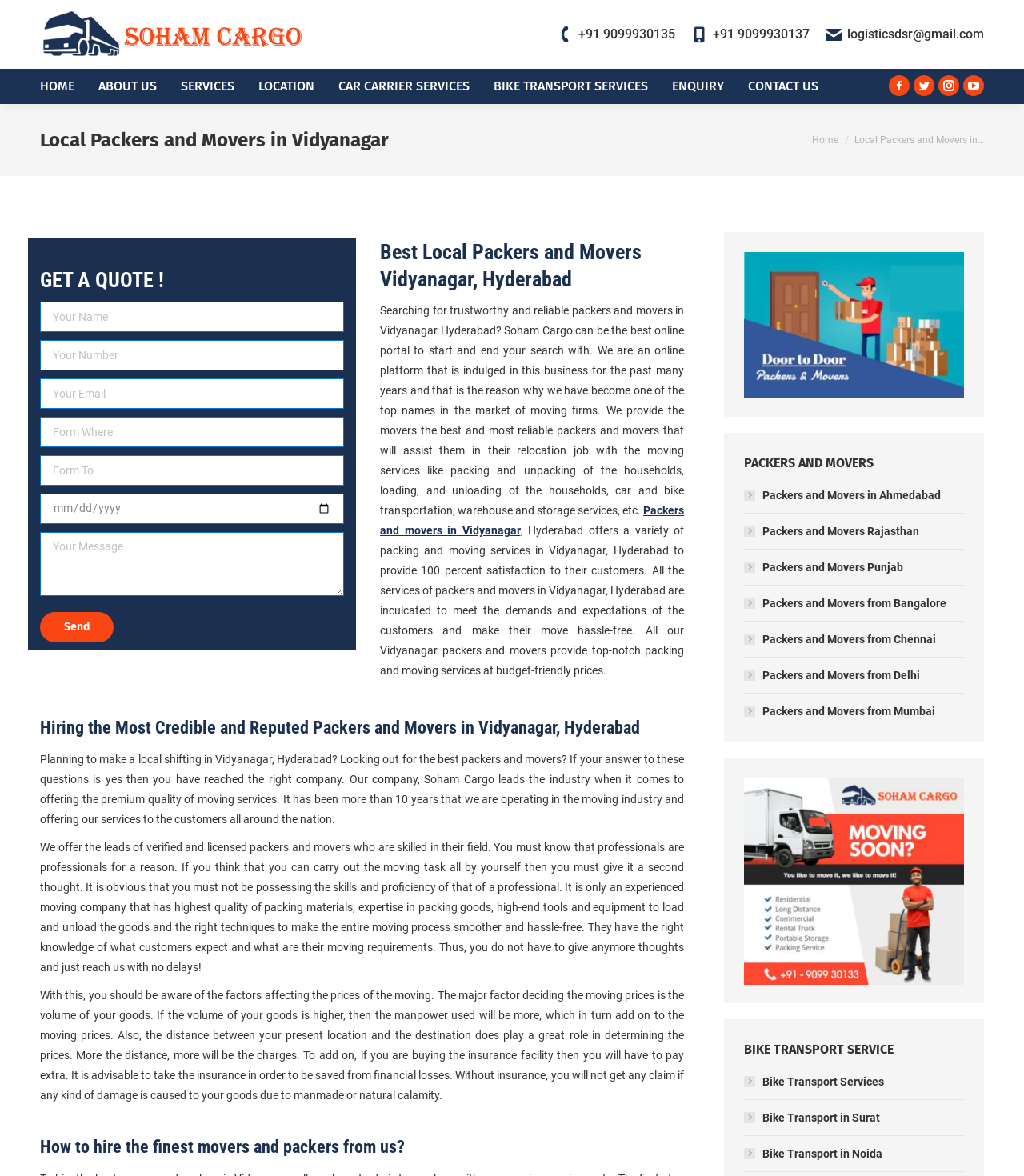What is the purpose of insurance in moving?
Answer the question based on the image using a single word or a brief phrase.

To avoid financial losses